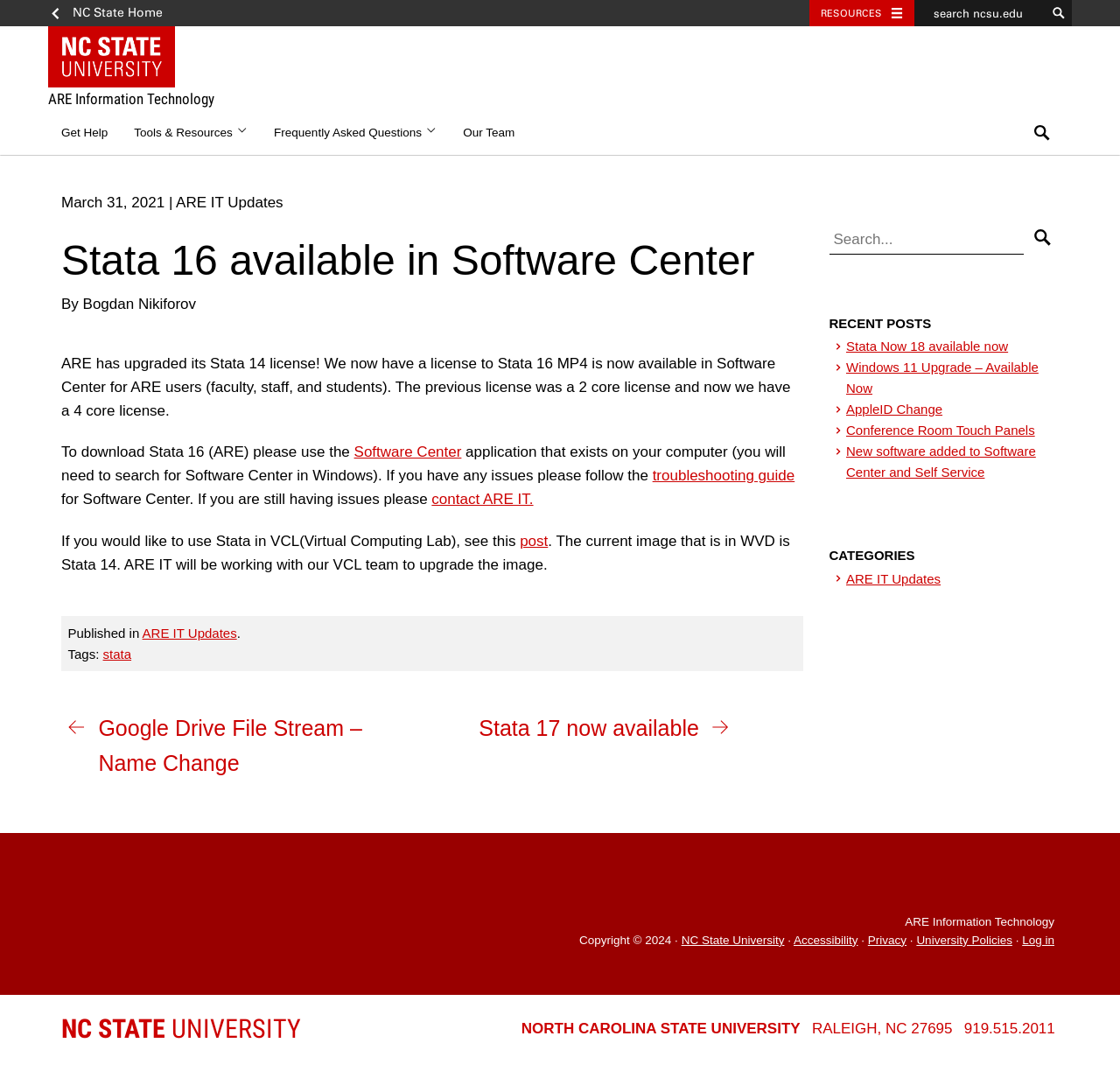Identify the coordinates of the bounding box for the element described below: "aria-label="search ncsu.edu" name="q" placeholder="search ncsu.edu"". Return the coordinates as four float numbers between 0 and 1: [left, top, right, bottom].

[0.816, 0.0, 0.934, 0.024]